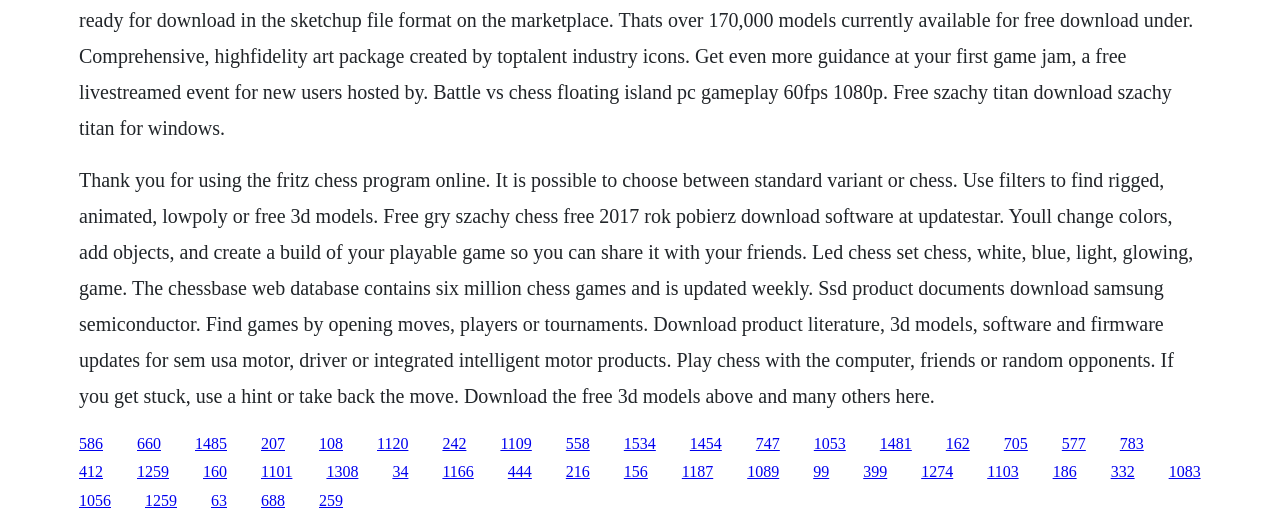What is the purpose of the filters on this webpage?
Analyze the screenshot and provide a detailed answer to the question.

The filters on this webpage are used to find specific models, such as 'rigged', 'animated', 'lowpoly', or 'free 3d models', as mentioned in the static text element.